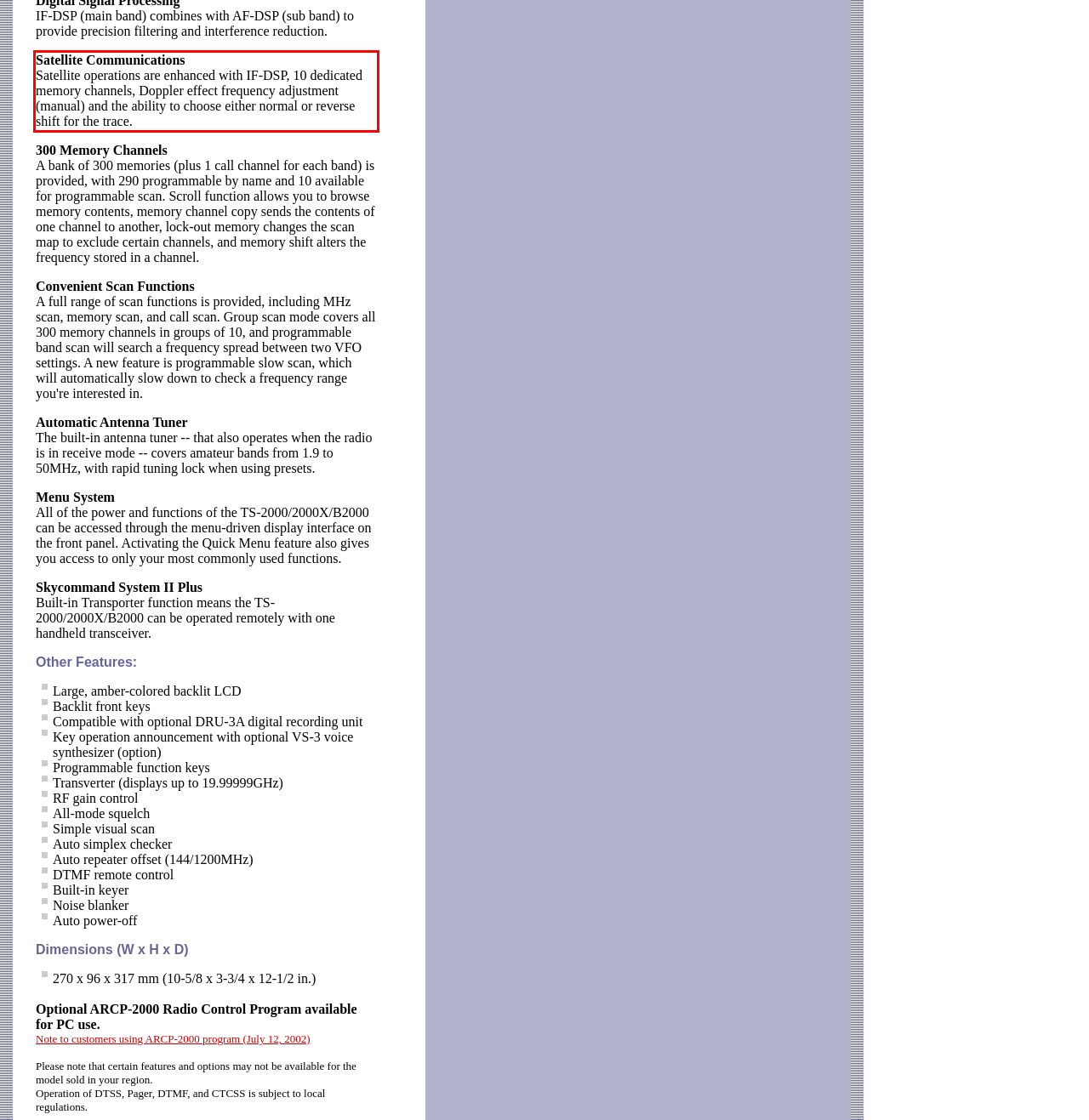Please take the screenshot of the webpage, find the red bounding box, and generate the text content that is within this red bounding box.

Satellite Communications Satellite operations are enhanced with IF-DSP, 10 dedicated memory channels, Doppler effect frequency adjustment (manual) and the ability to choose either normal or reverse shift for the trace.